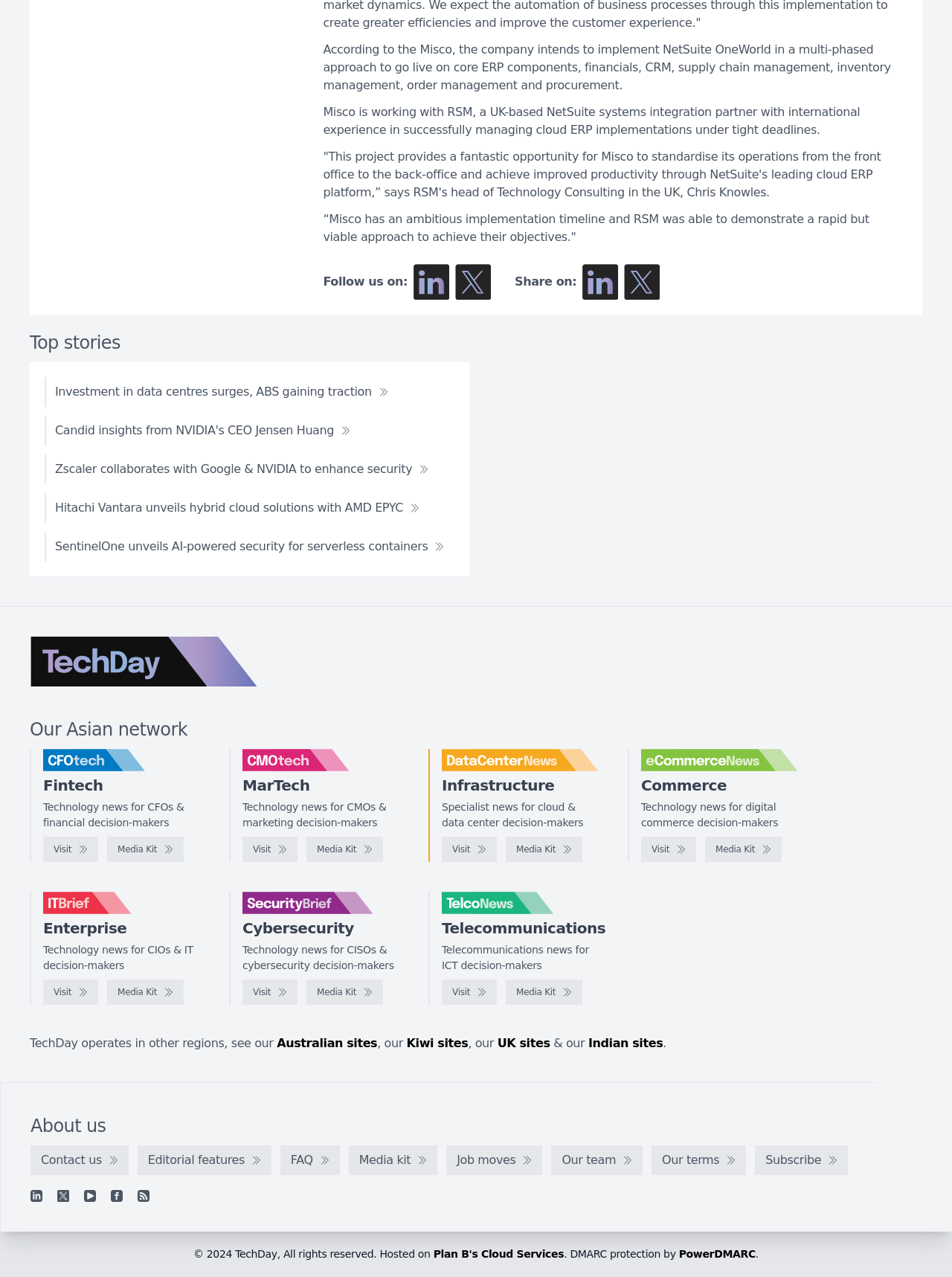Find the bounding box coordinates of the area to click in order to follow the instruction: "Follow us on LinkedIn".

[0.434, 0.207, 0.472, 0.235]